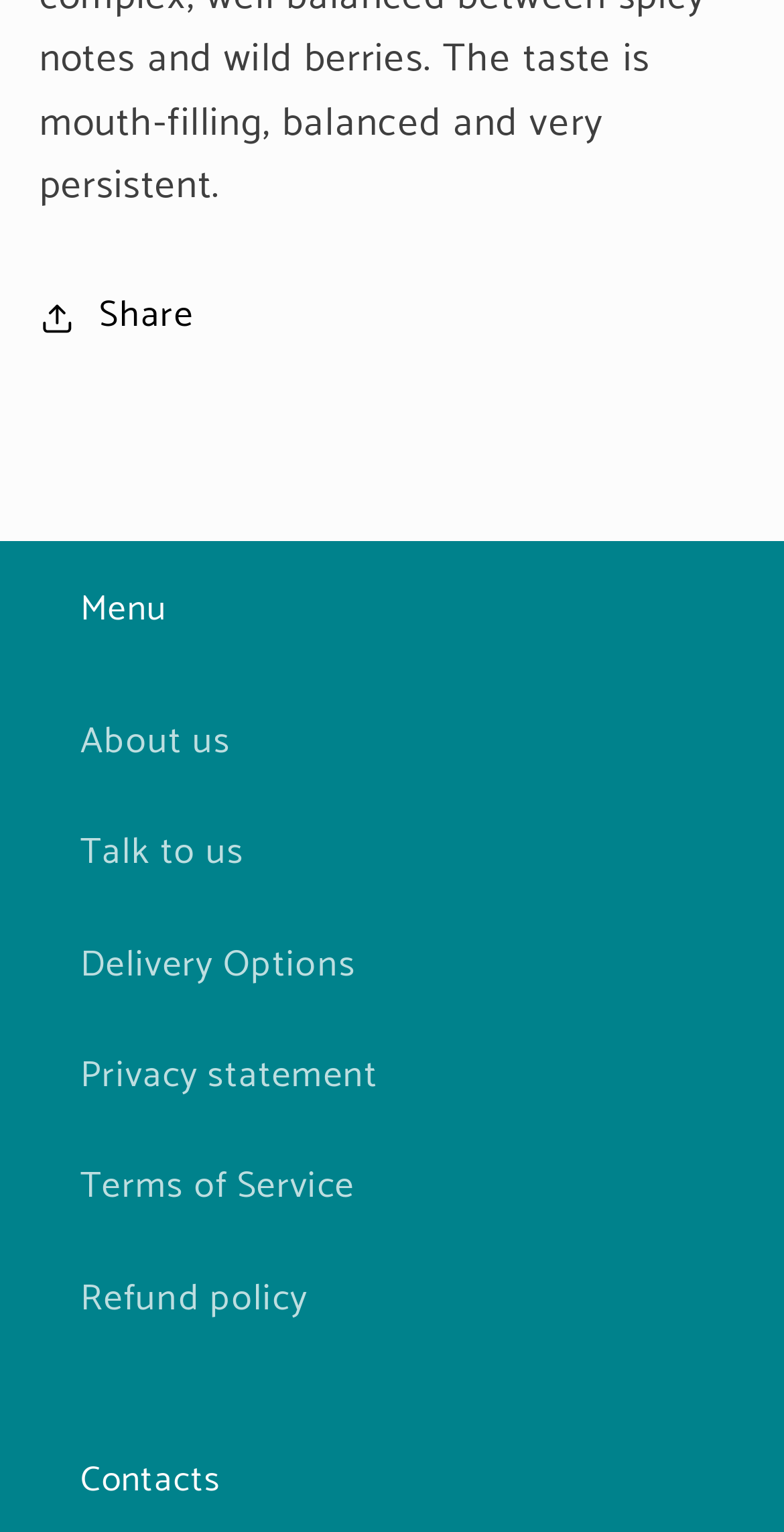Using the description "Share", locate and provide the bounding box of the UI element.

[0.05, 0.187, 0.247, 0.228]